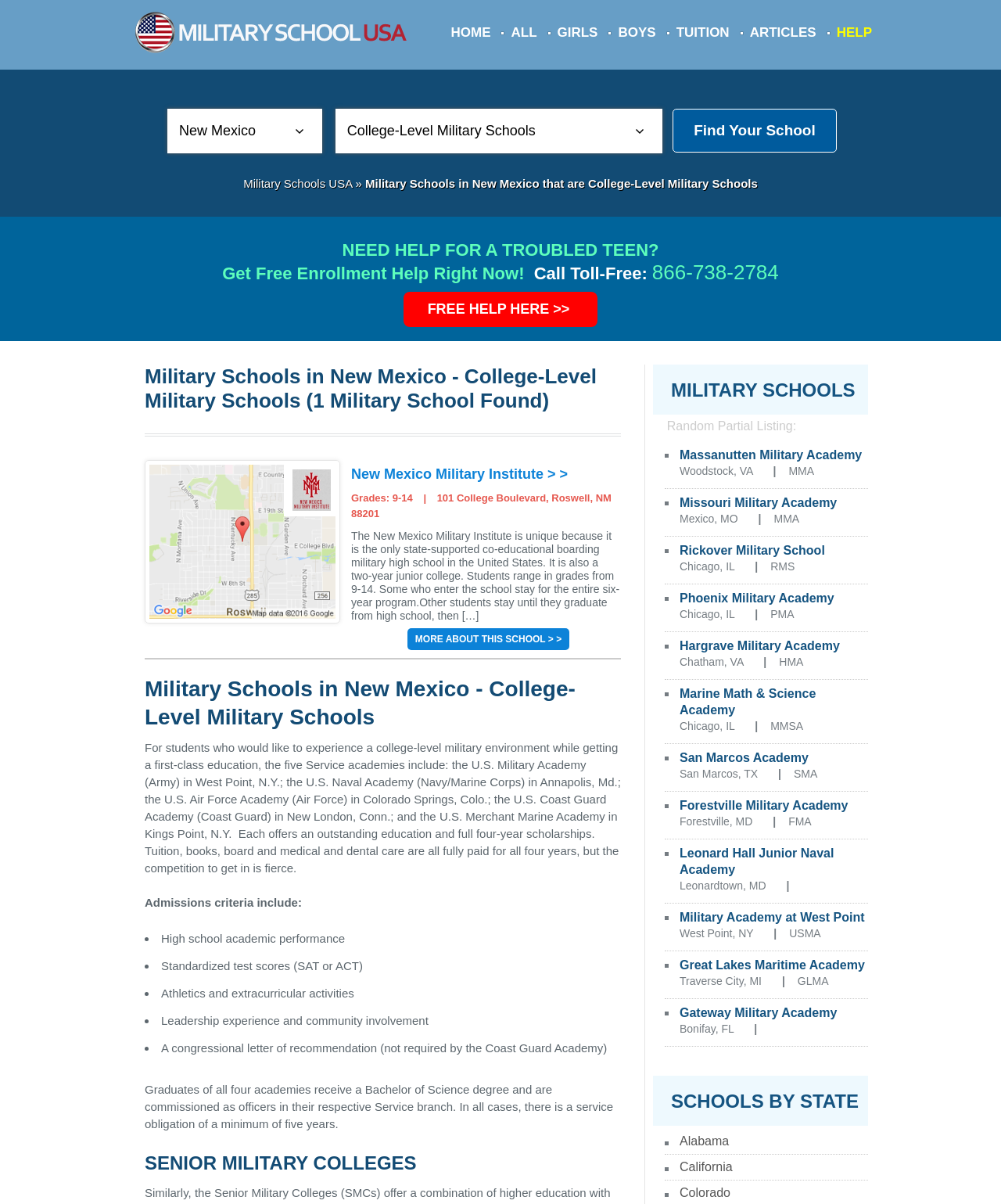Find and specify the bounding box coordinates that correspond to the clickable region for the instruction: "Click on the 'HOME' link".

[0.45, 0.021, 0.49, 0.033]